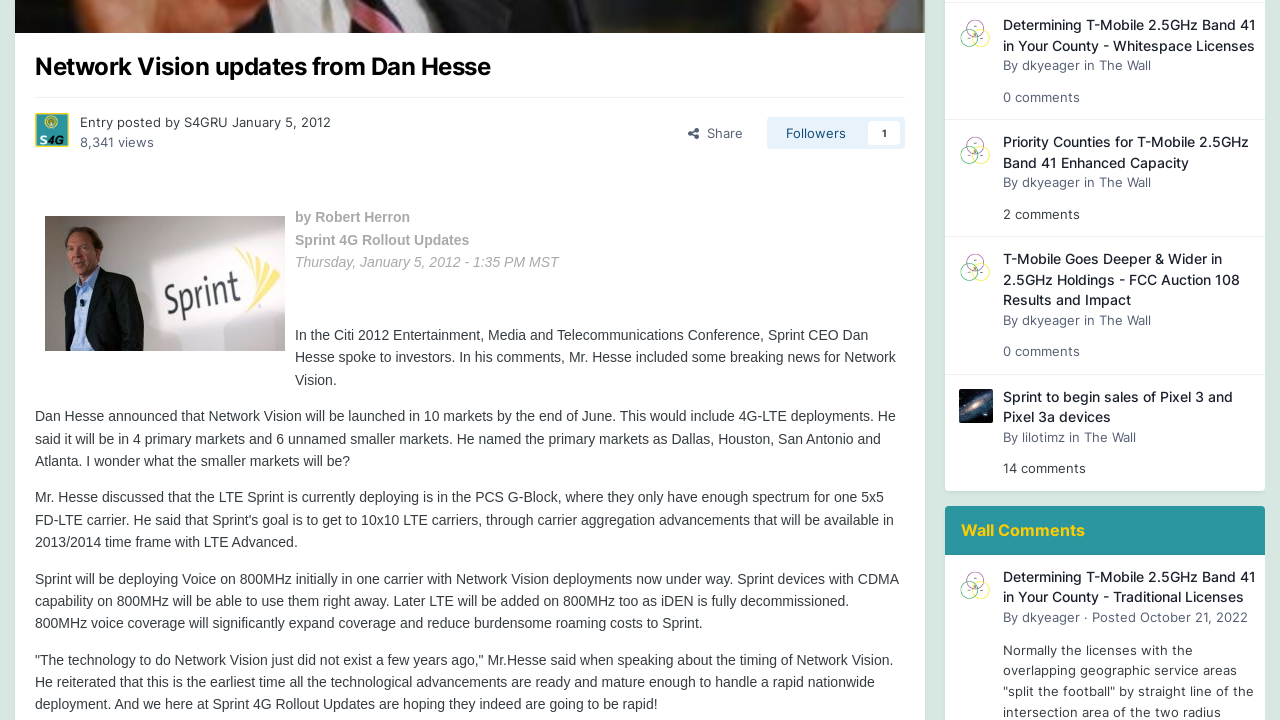Bounding box coordinates are specified in the format (top-left x, top-left y, bottom-right x, bottom-right y). All values are floating point numbers bounded between 0 and 1. Please provide the bounding box coordinate of the region this sentence describes: The Wall

[0.859, 0.433, 0.899, 0.455]